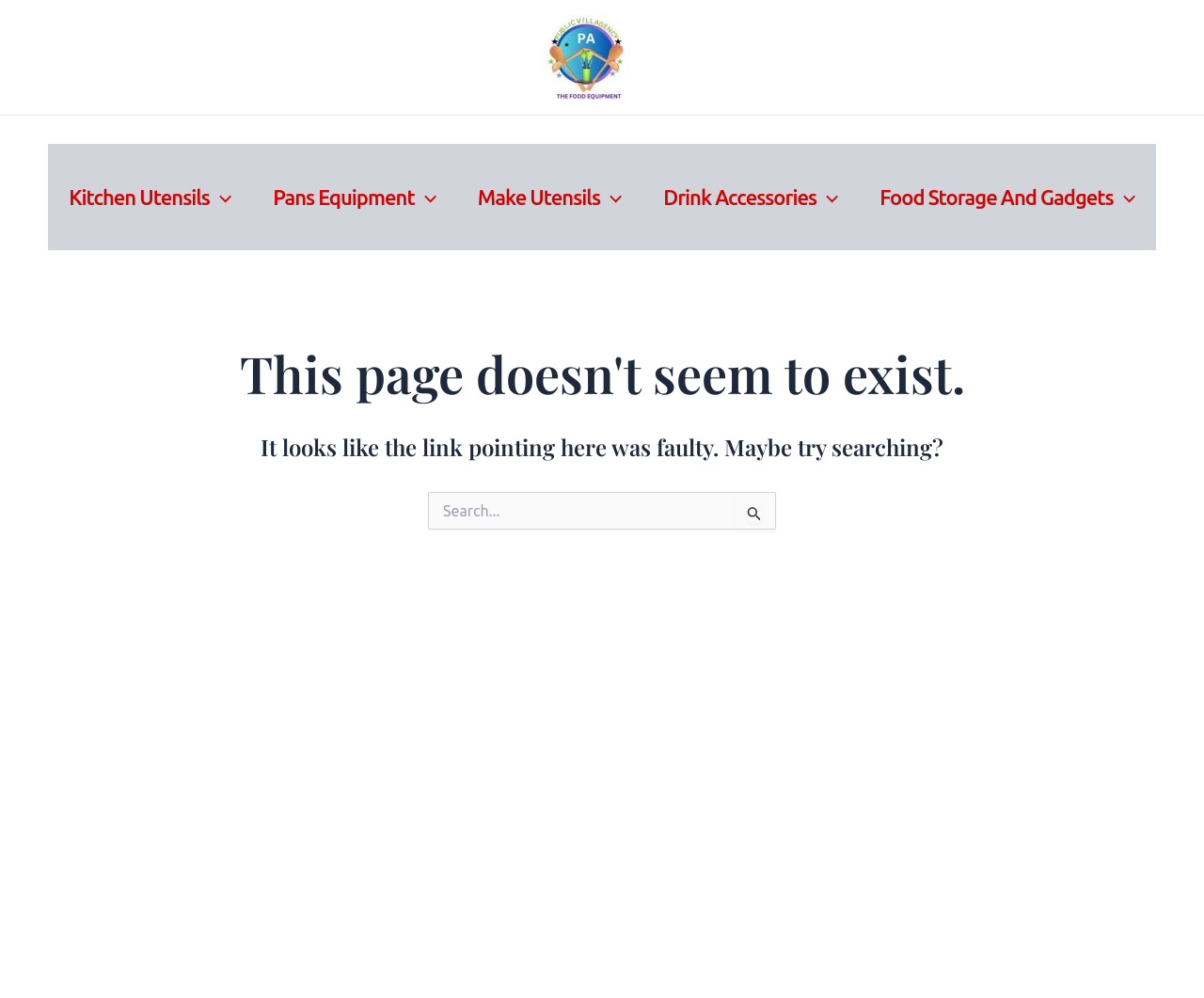Please respond in a single word or phrase: 
What is the purpose of the search box?

Search for something